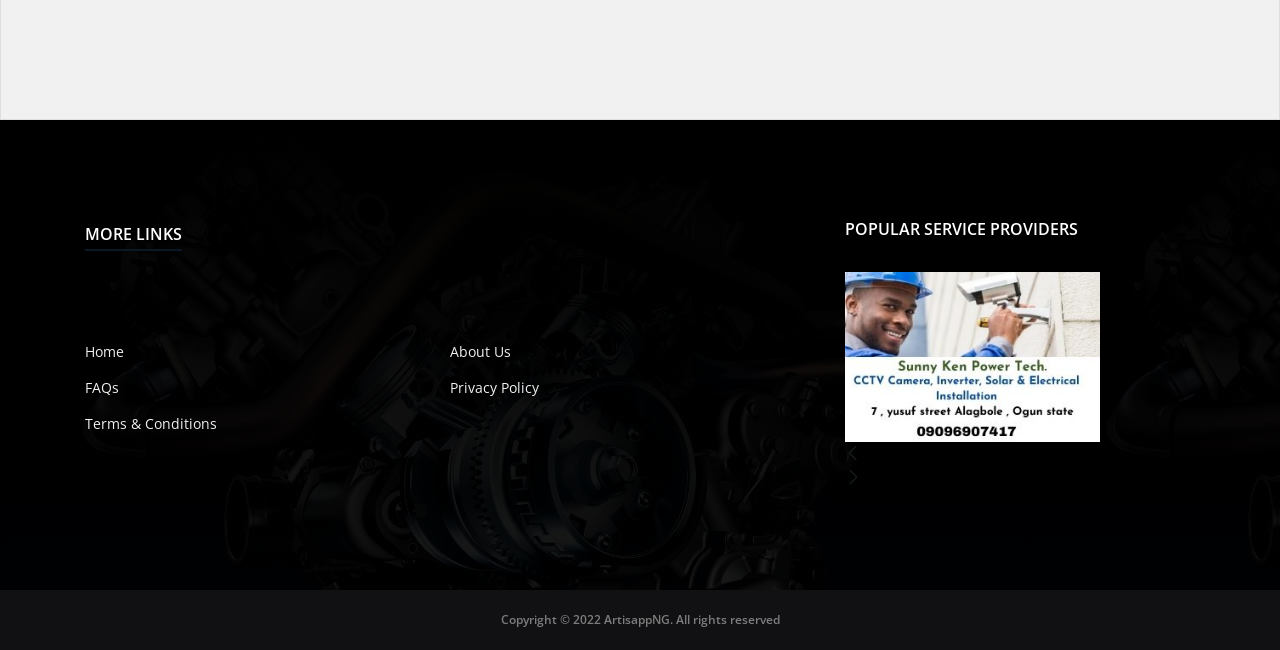Please find the bounding box for the UI component described as follows: "Home".

[0.066, 0.524, 0.352, 0.579]